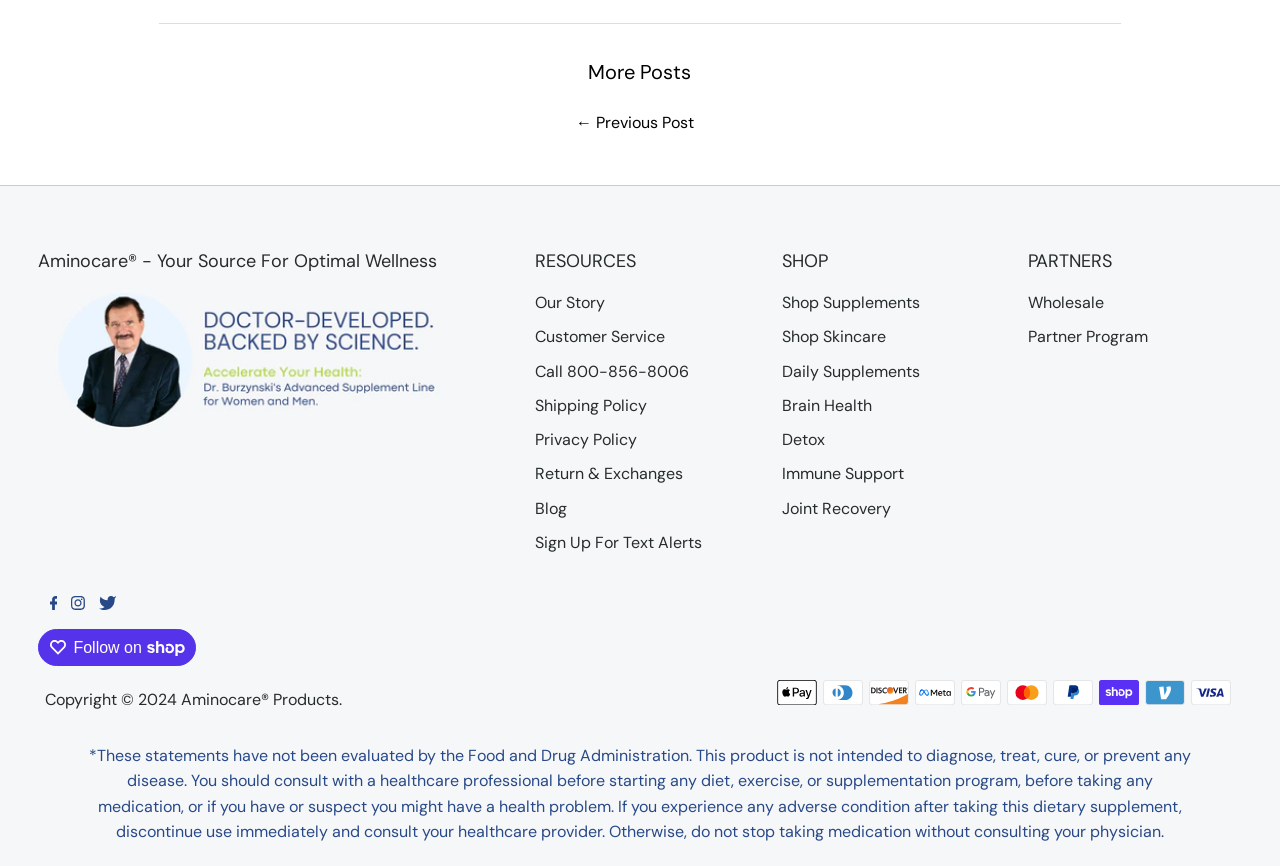Please determine the bounding box coordinates of the element to click in order to execute the following instruction: "Click on the 'Facebook' link". The coordinates should be four float numbers between 0 and 1, specified as [left, top, right, bottom].

[0.035, 0.671, 0.049, 0.726]